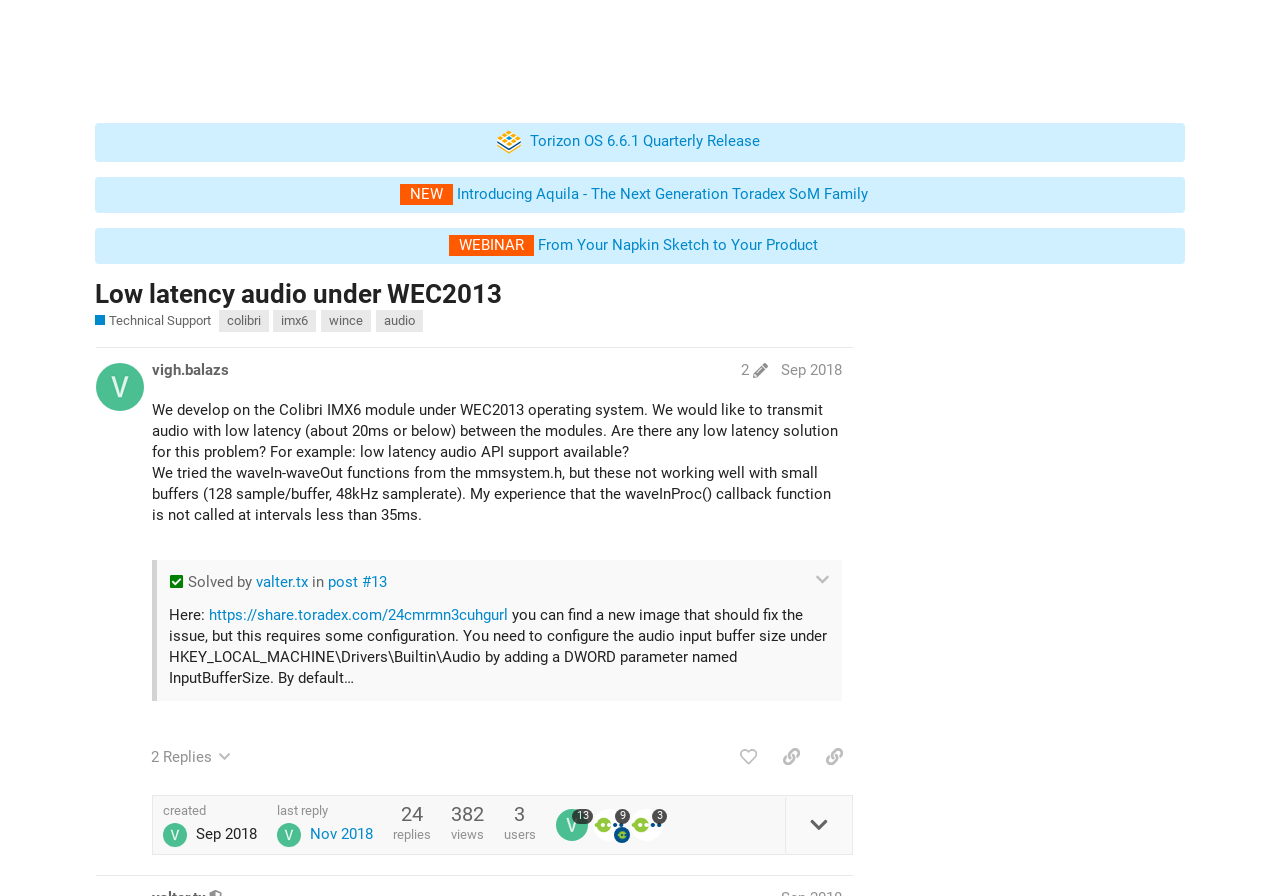Please specify the bounding box coordinates of the clickable region necessary for completing the following instruction: "Click on the 'Technical Support' link". The coordinates must consist of four float numbers between 0 and 1, i.e., [left, top, right, bottom].

[0.208, 0.062, 0.299, 0.08]